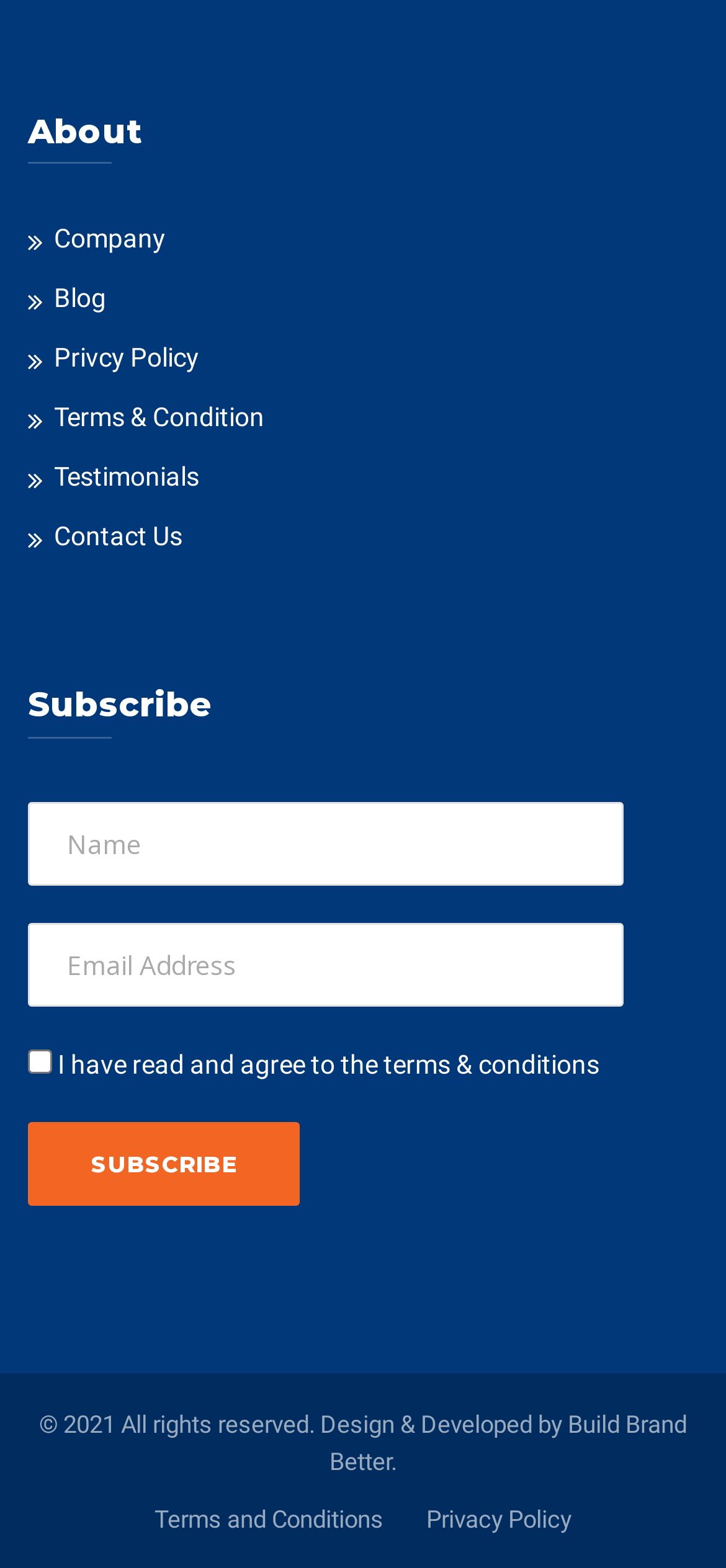Locate the bounding box coordinates of the element's region that should be clicked to carry out the following instruction: "Go to Contact Us". The coordinates need to be four float numbers between 0 and 1, i.e., [left, top, right, bottom].

[0.038, 0.333, 0.251, 0.352]